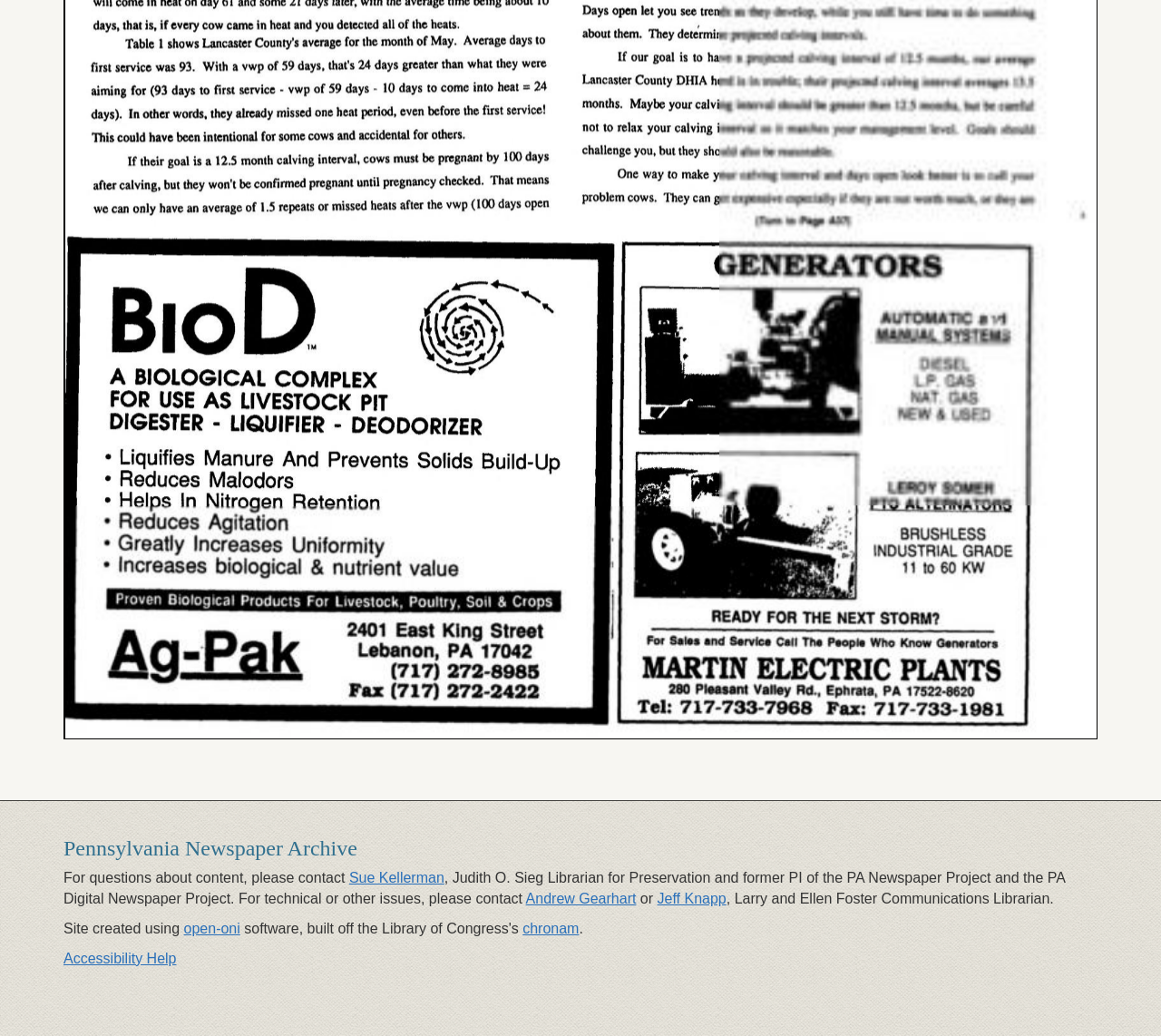What is the name of the librarian mentioned at the bottom?
Using the visual information from the image, give a one-word or short-phrase answer.

Larry and Ellen Foster Communications Librarian